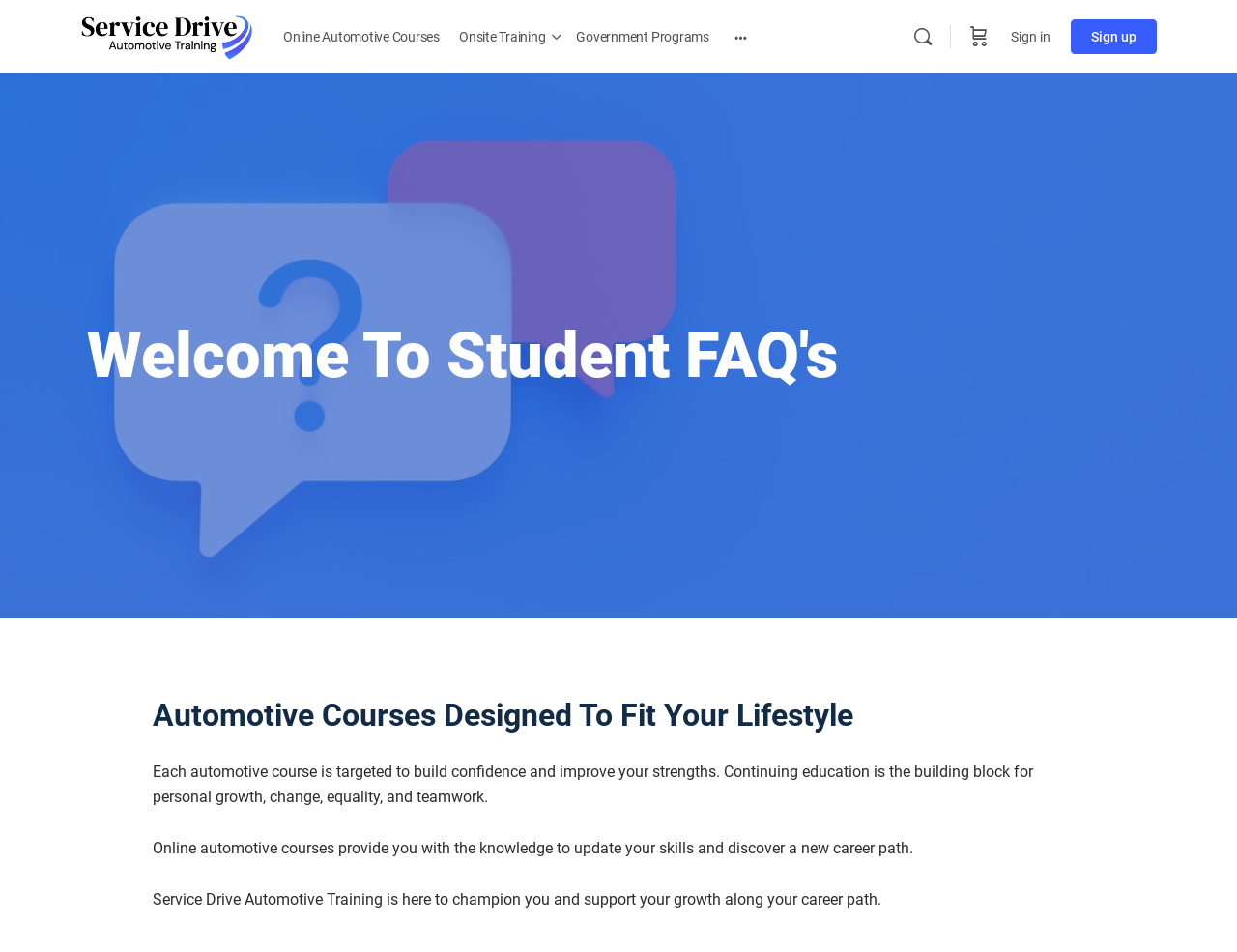Bounding box coordinates are specified in the format (top-left x, top-left y, bottom-right x, bottom-right y). All values are floating point numbers bounded between 0 and 1. Please provide the bounding box coordinate of the region this sentence describes: parent_node: Sign in Sign up

[0.73, 0.026, 0.762, 0.051]